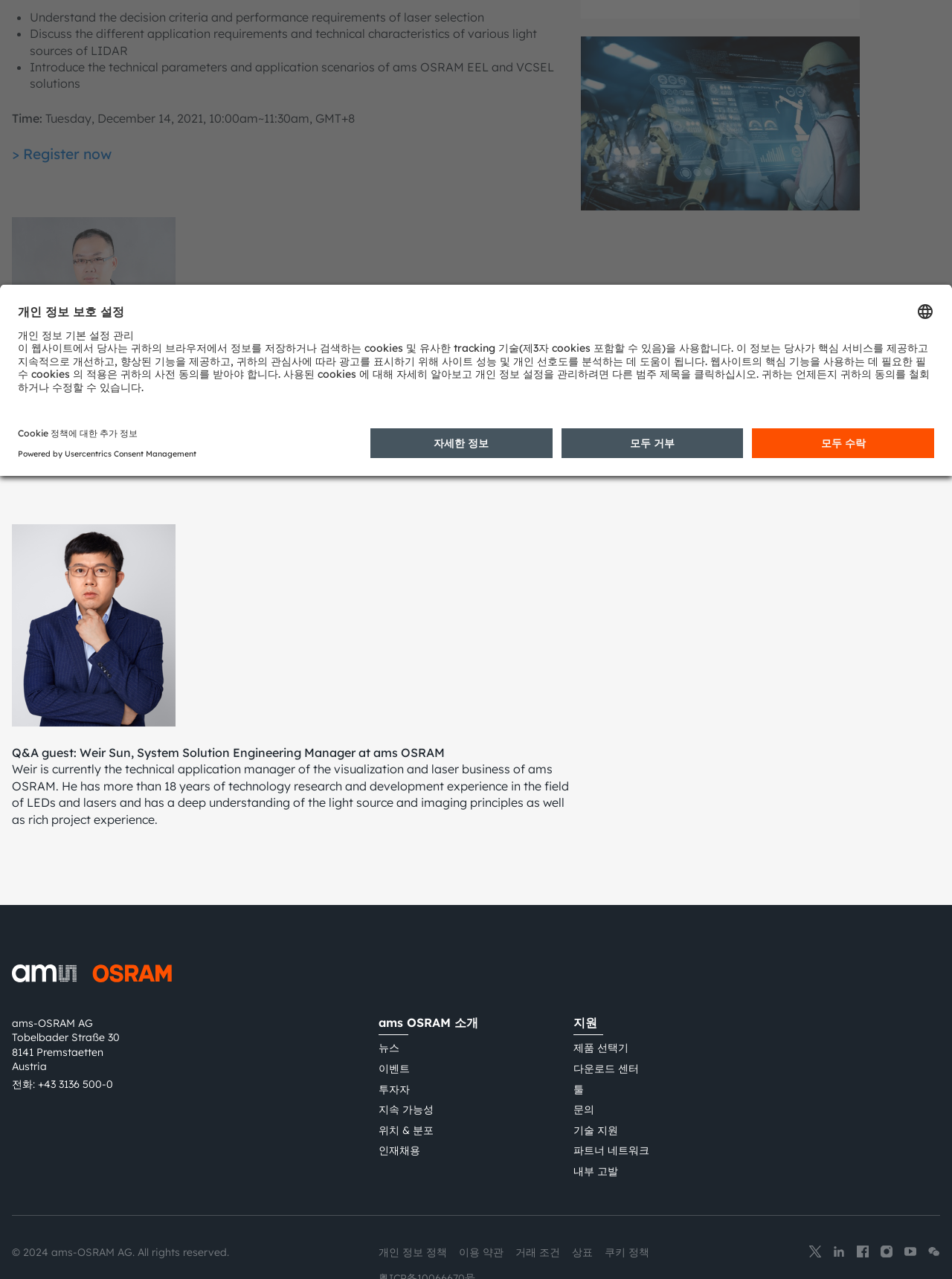Locate the UI element that matches the description 기술 지원 in the webpage screenshot. Return the bounding box coordinates in the format (top-left x, top-left y, bottom-right x, bottom-right y), with values ranging from 0 to 1.

[0.602, 0.878, 0.649, 0.889]